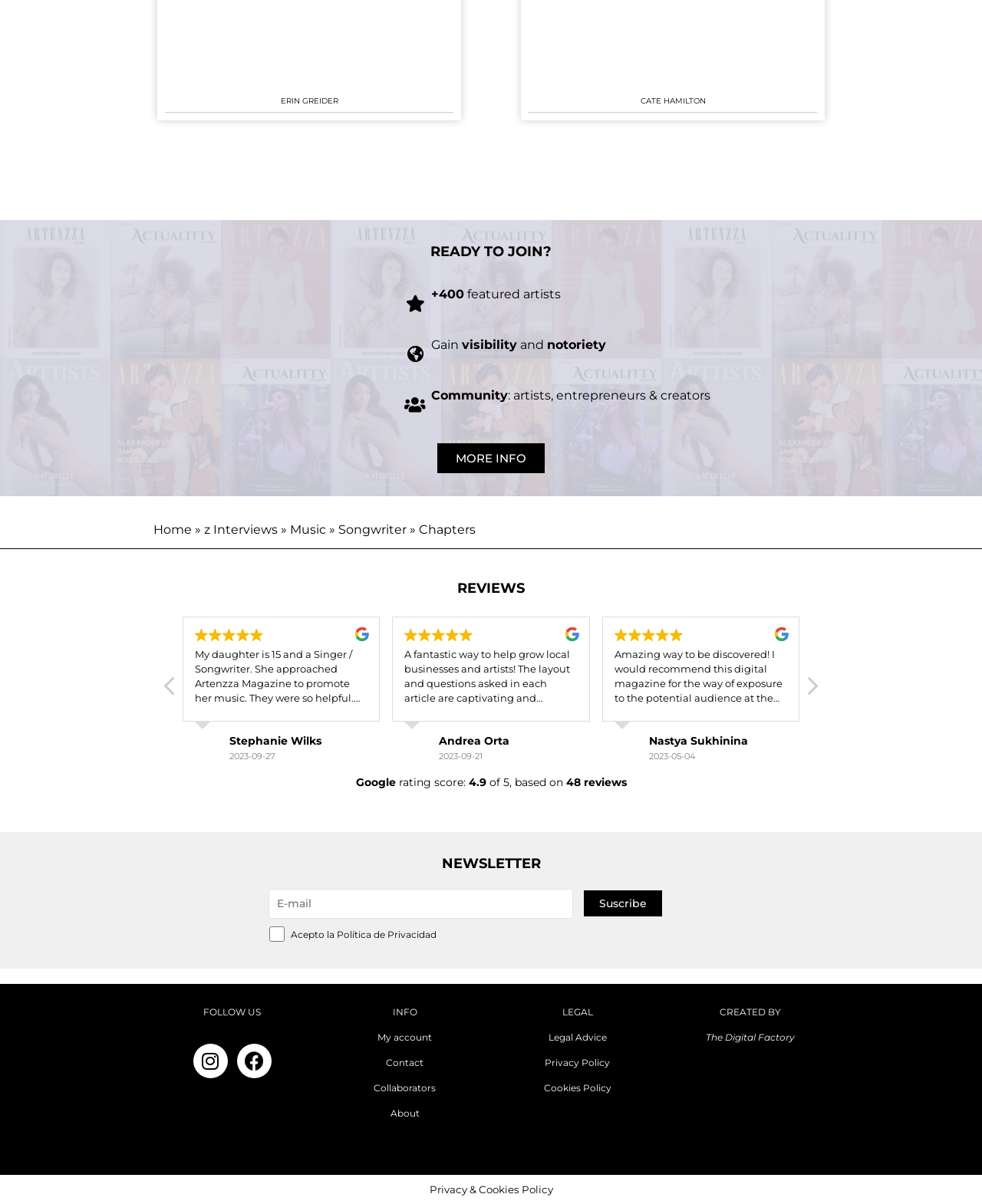What type of artists are featured on this webpage?
Please ensure your answer is as detailed and informative as possible.

The webpage has a section that mentions 'artists, entrepreneurs & creators' and has reviews from users who are singers and songwriters. This suggests that the webpage features a variety of artists, including singers, songwriters, entrepreneurs, and creators.